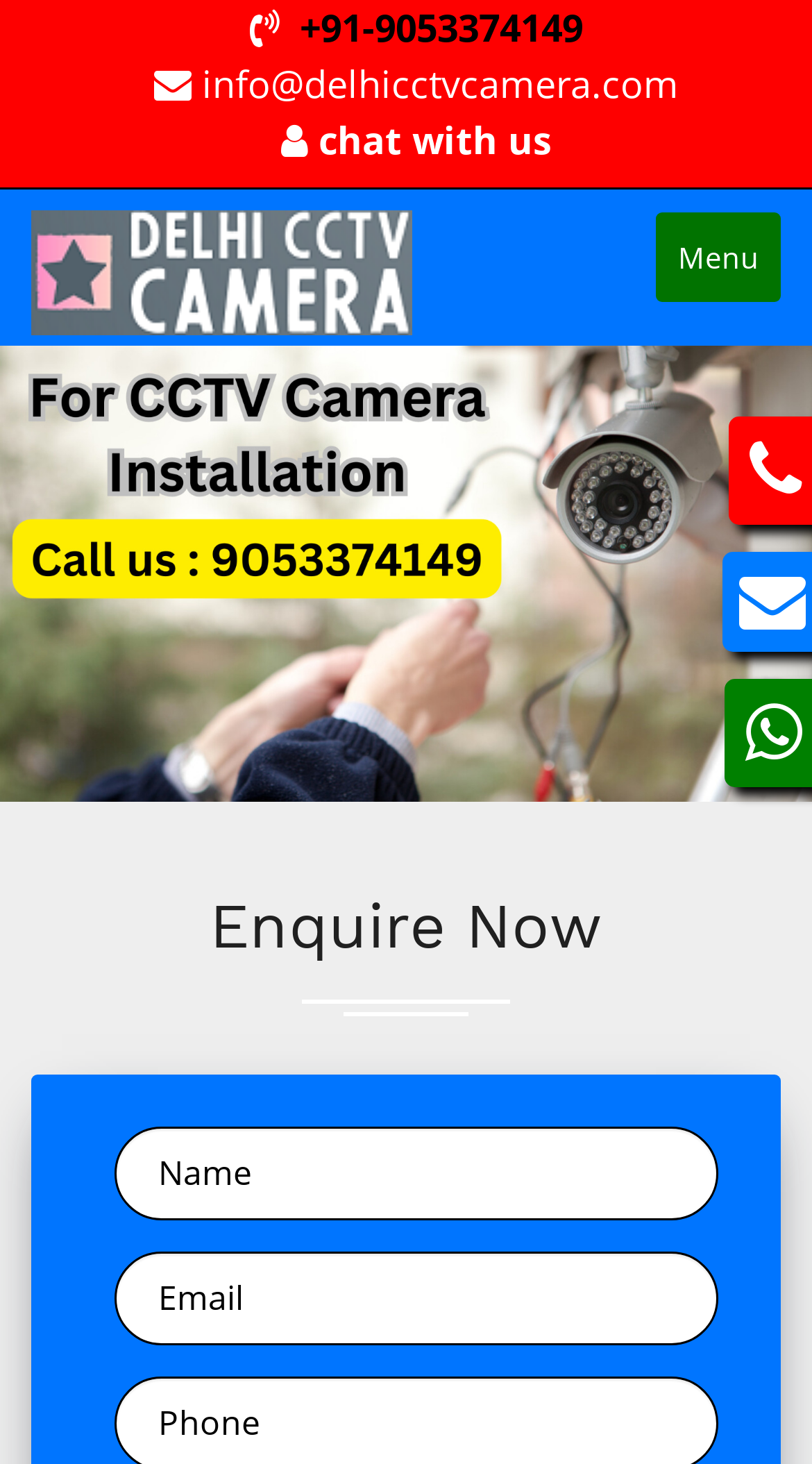Based on the description "name="name" placeholder="Name"", find the bounding box of the specified UI element.

[0.141, 0.769, 0.885, 0.833]